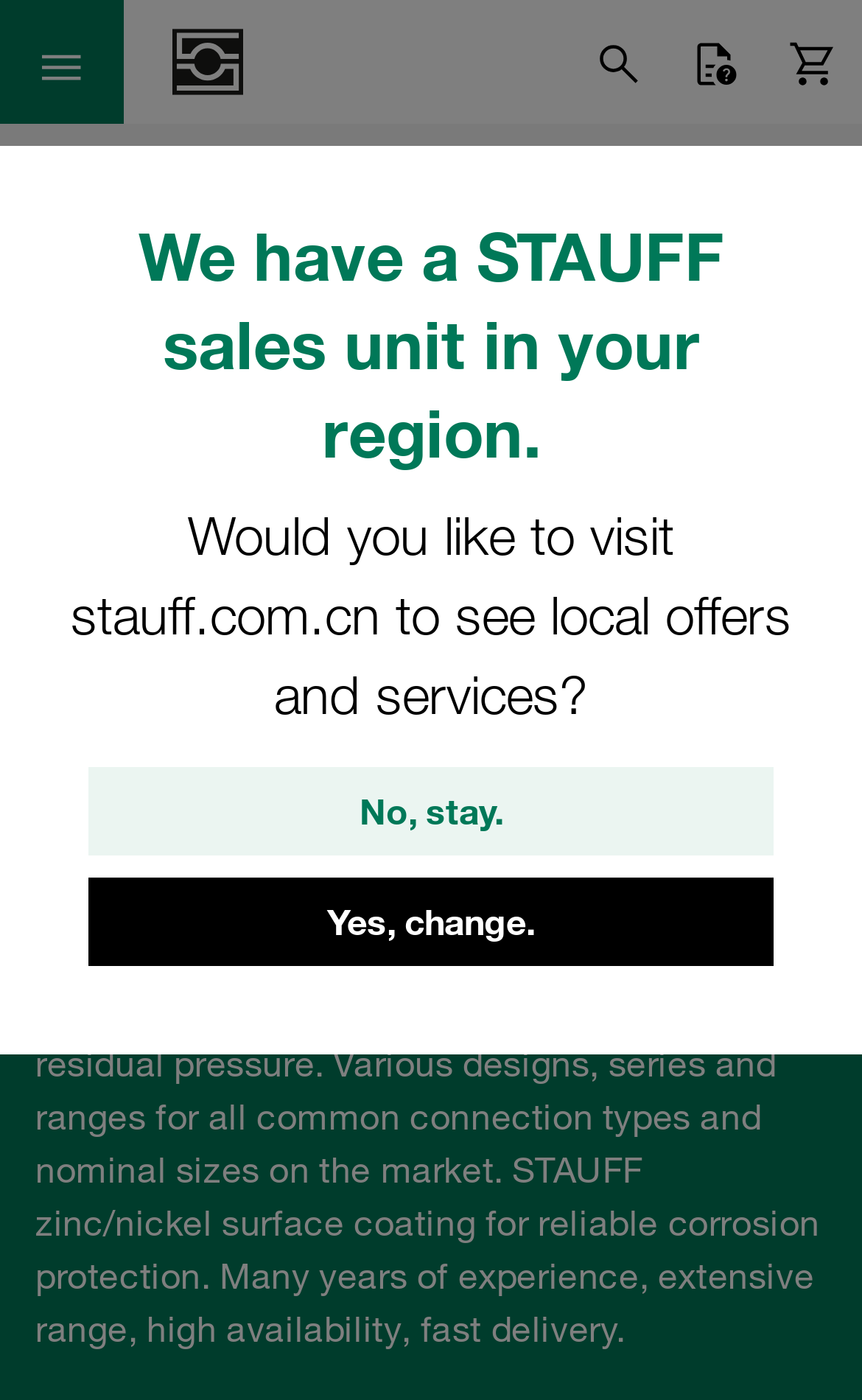Find and indicate the bounding box coordinates of the region you should select to follow the given instruction: "Go to home page".

[0.041, 0.115, 0.082, 0.146]